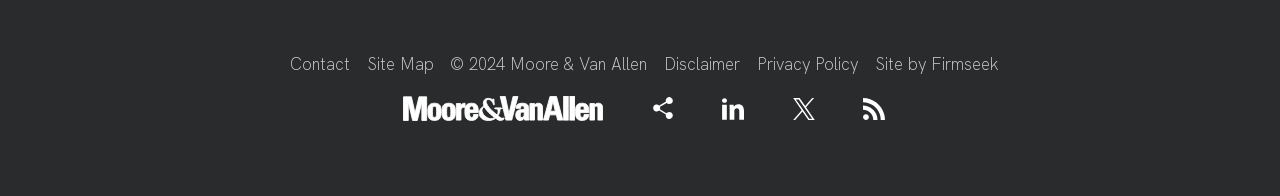What is the name of the law firm?
Look at the image and respond to the question as thoroughly as possible.

The name of the law firm can be found in the top-left corner of the webpage, where there is a link with the text 'Moore & Van Allen' and an accompanying image with the same name.